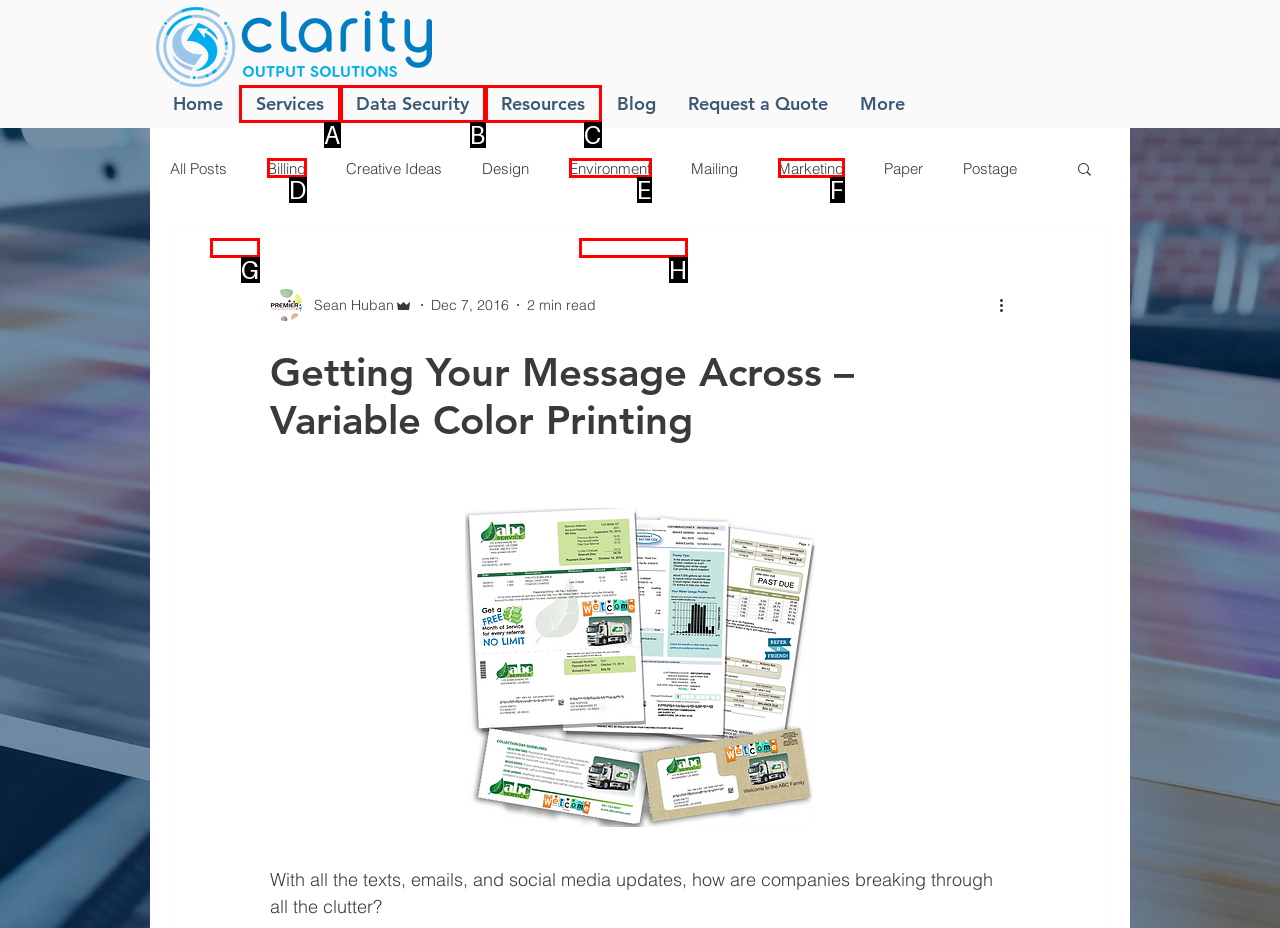Identify the option that corresponds to: Your Community
Respond with the corresponding letter from the choices provided.

H